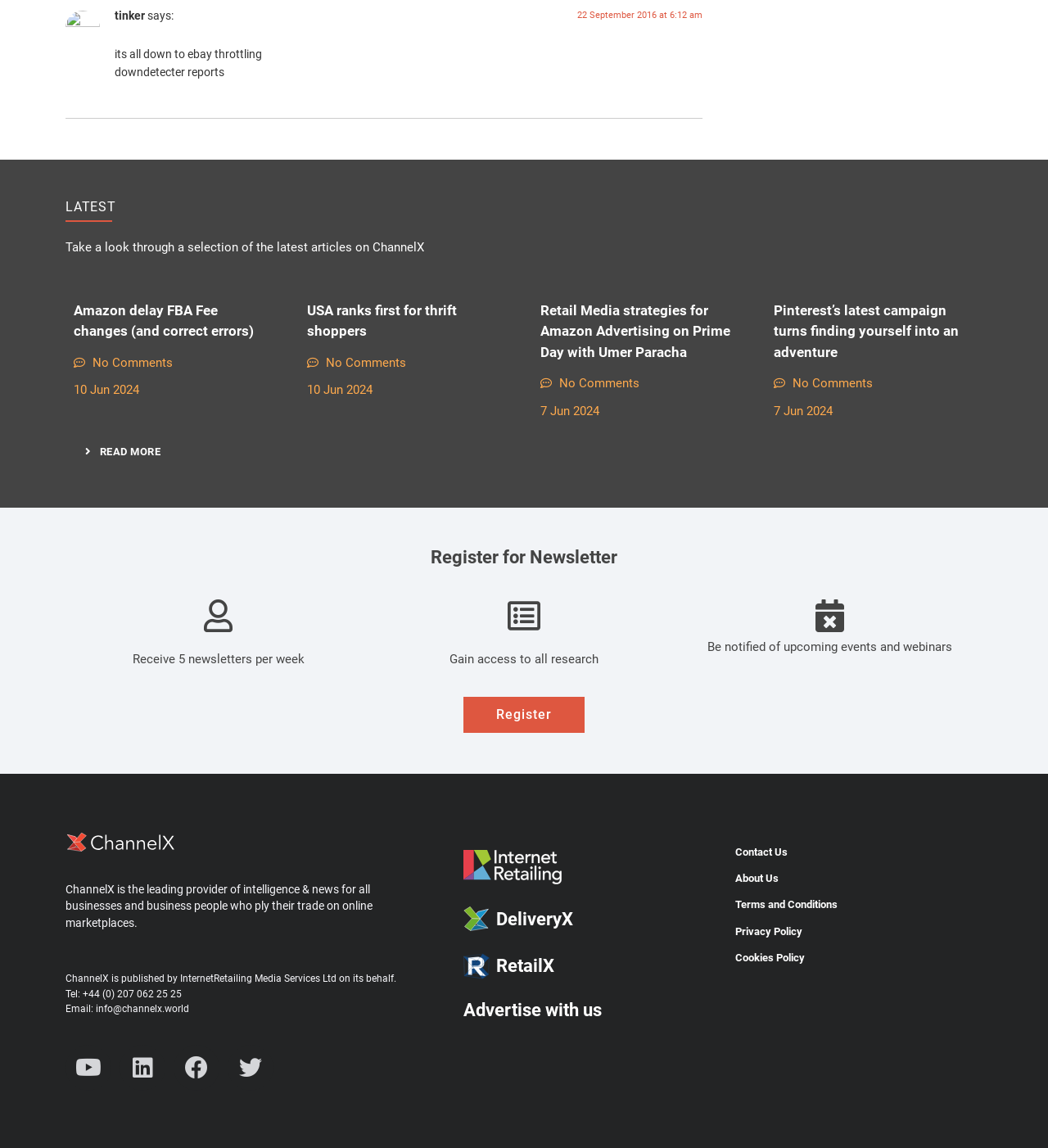Please provide the bounding box coordinates for the element that needs to be clicked to perform the instruction: "Explore DeliveryX". The coordinates must consist of four float numbers between 0 and 1, formatted as [left, top, right, bottom].

[0.442, 0.74, 0.536, 0.77]